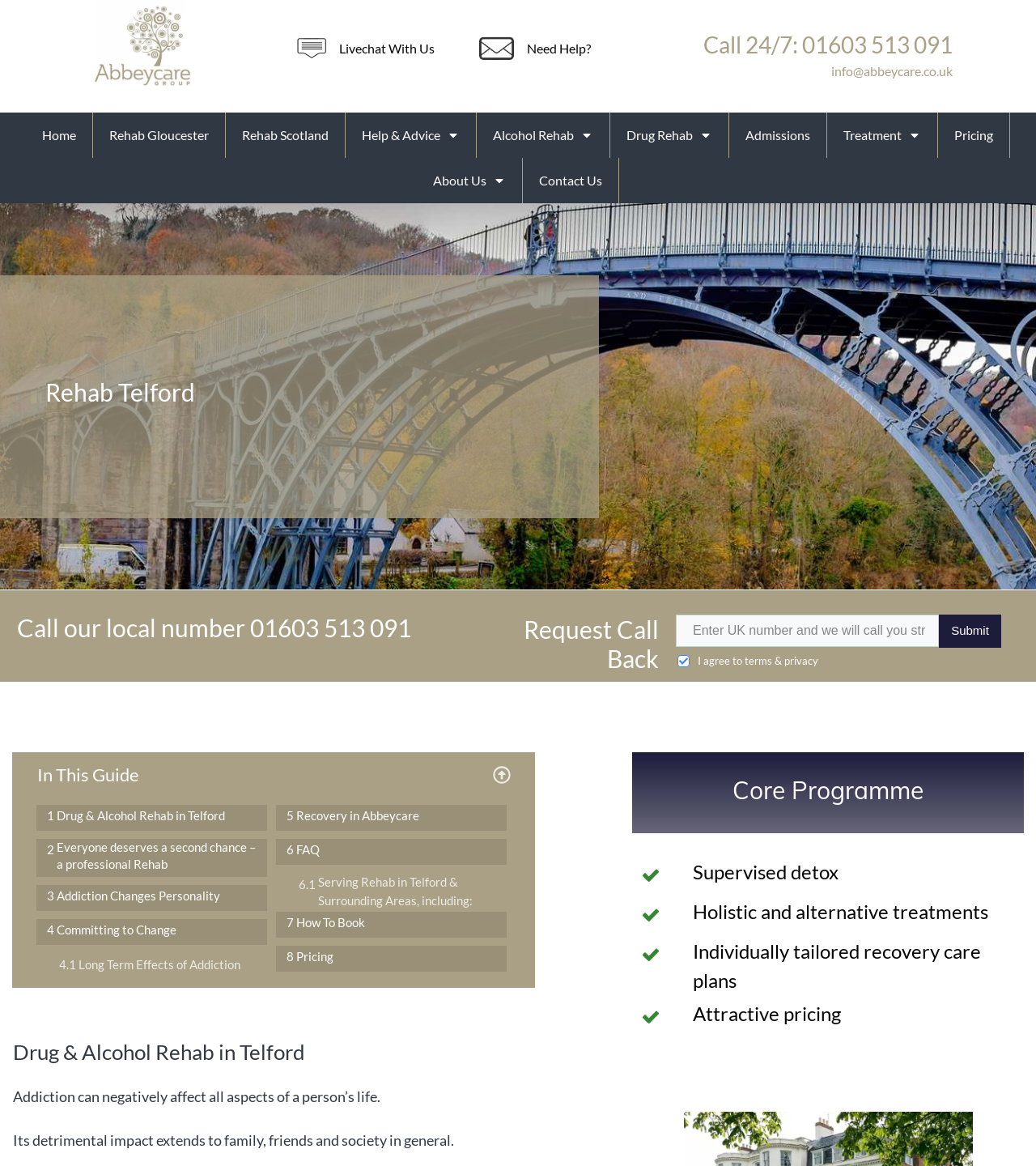Identify the bounding box coordinates for the region of the element that should be clicked to carry out the instruction: "Request a call back". The bounding box coordinates should be four float numbers between 0 and 1, i.e., [left, top, right, bottom].

[0.506, 0.527, 0.636, 0.577]